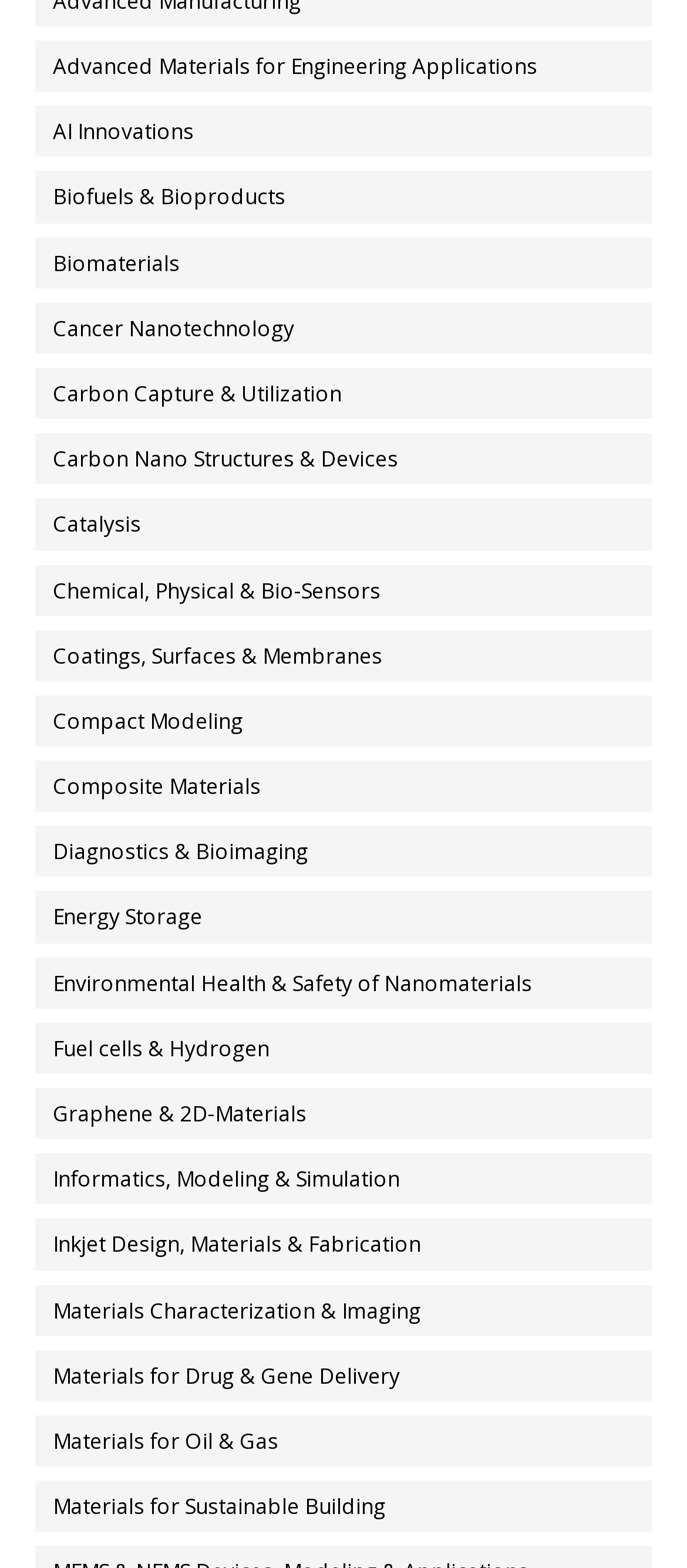Please specify the bounding box coordinates of the region to click in order to perform the following instruction: "Explore Biomaterials".

[0.051, 0.151, 1.0, 0.184]